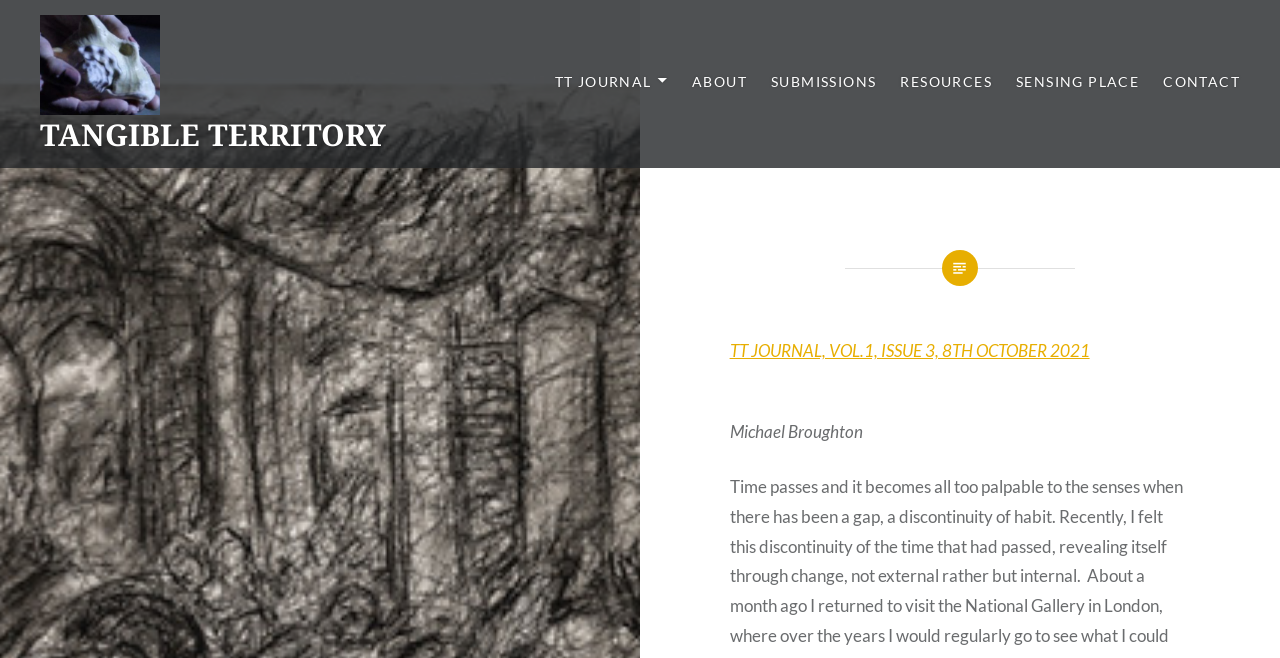Who is the author of the latest article?
Please provide a comprehensive answer based on the details in the screenshot.

I found a static text element with the text 'Michael Broughton' which suggests that Michael Broughton is the author of the latest article.